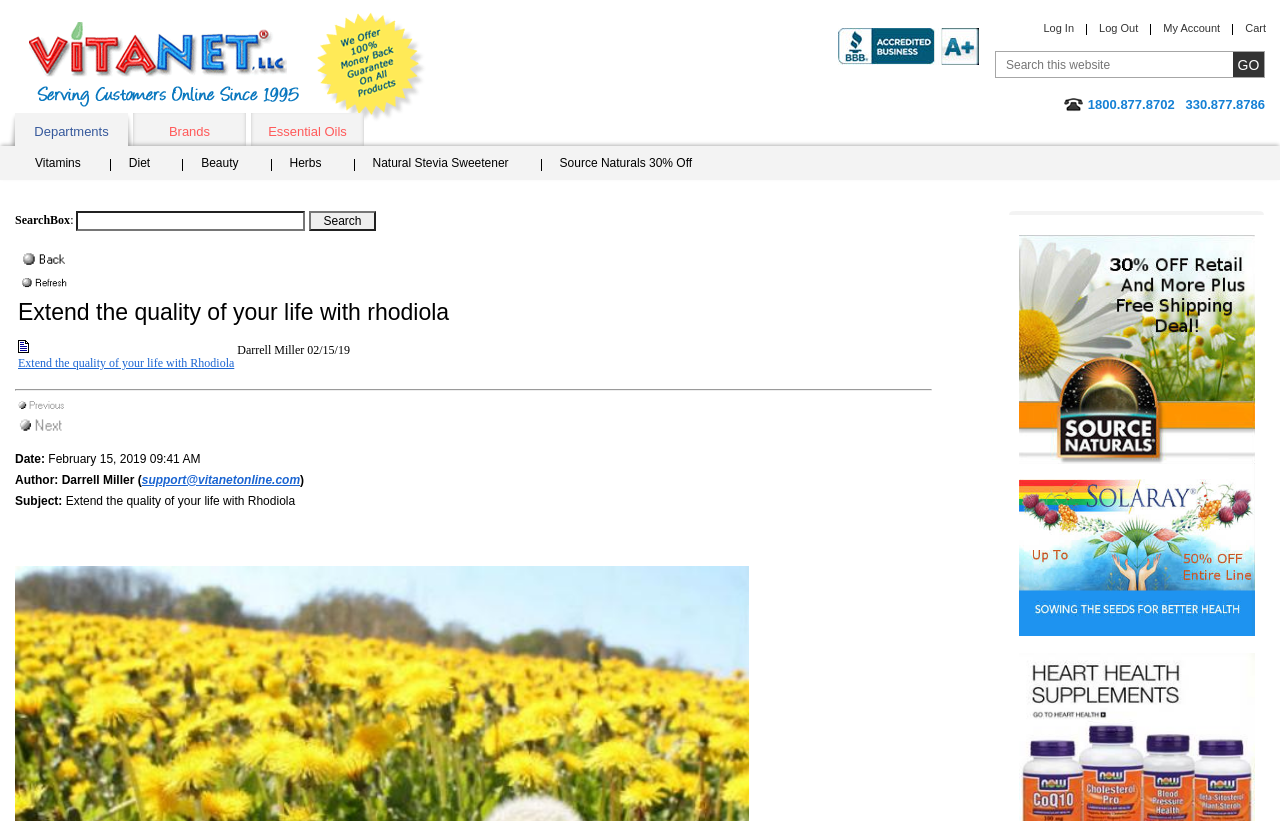Show the bounding box coordinates of the element that should be clicked to complete the task: "Search for products".

[0.06, 0.257, 0.239, 0.281]